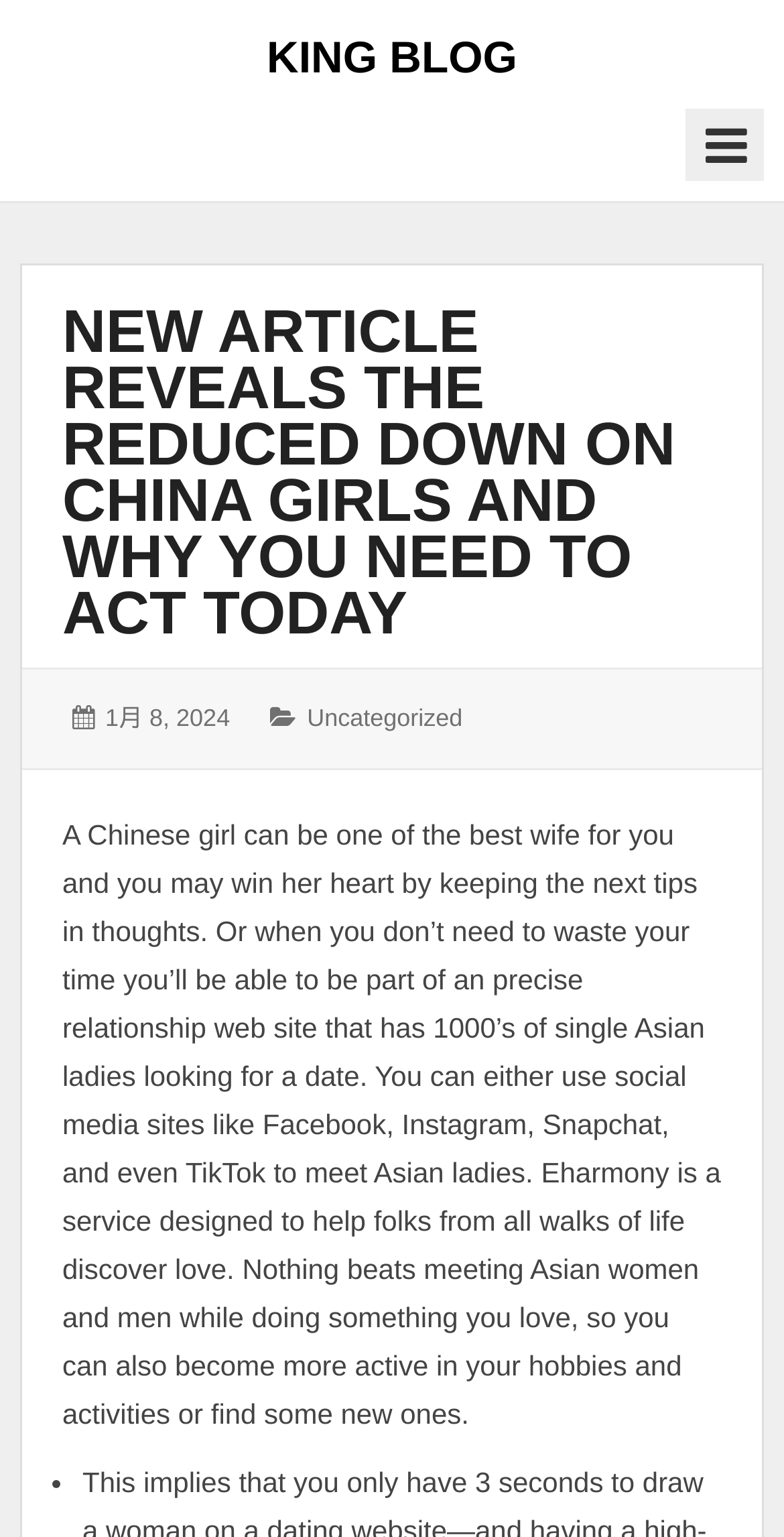Answer the question briefly using a single word or phrase: 
What is the category of the article?

Uncategorized